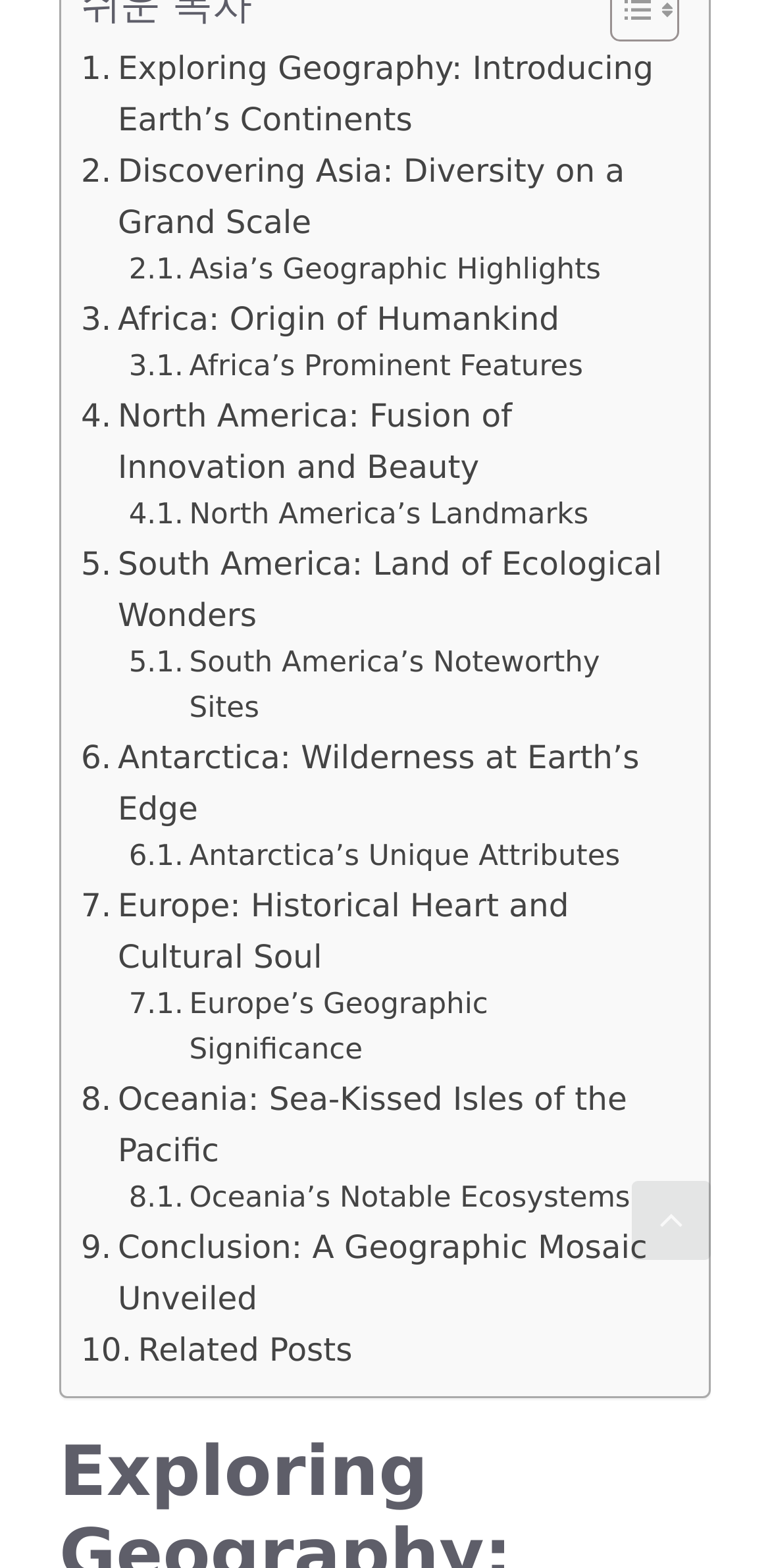Please find the bounding box coordinates of the element's region to be clicked to carry out this instruction: "Read the conclusion of geographic mosaic unveiled".

[0.105, 0.78, 0.869, 0.845]